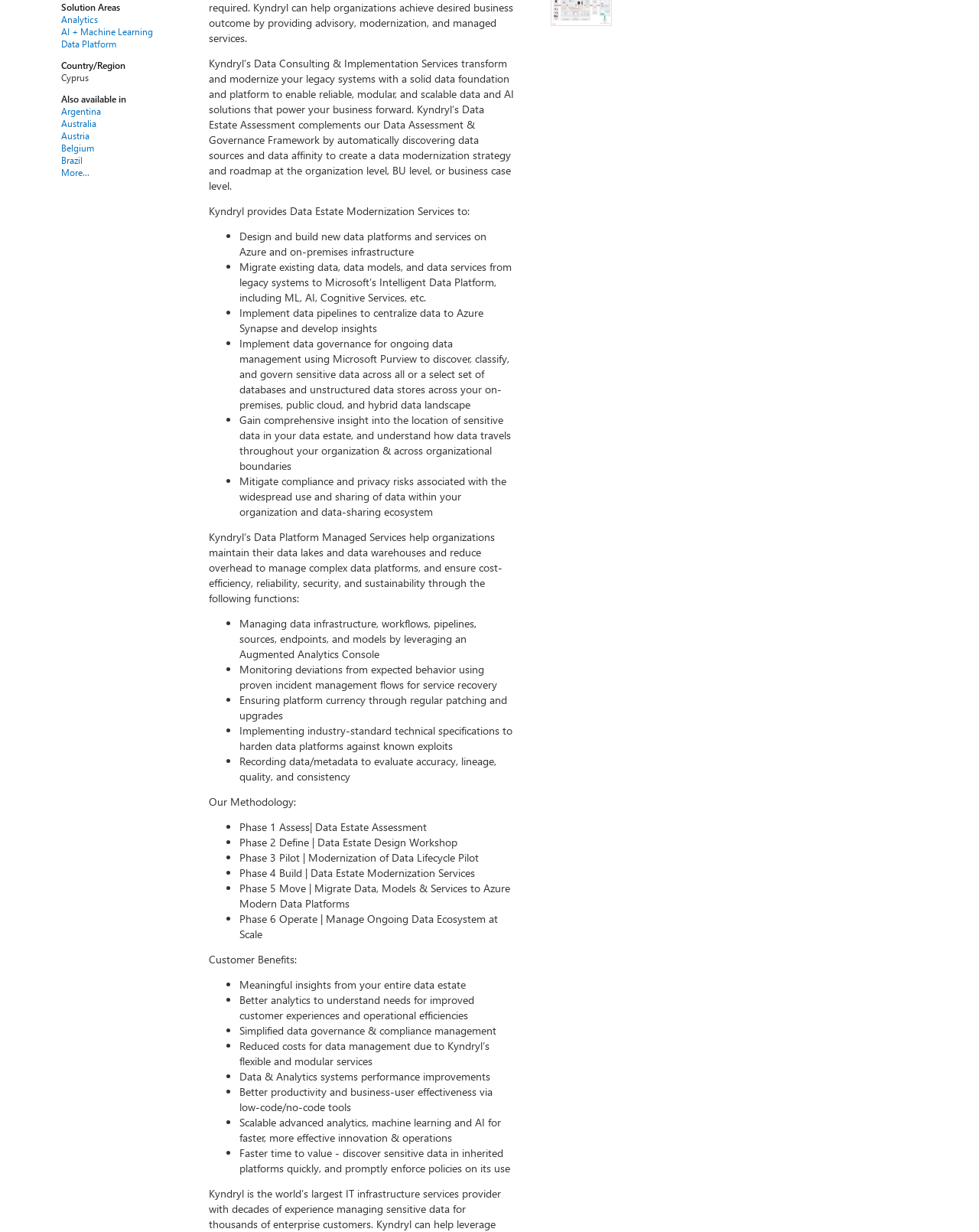Determine the bounding box of the UI element mentioned here: "Cats". The coordinates must be in the format [left, top, right, bottom] with values ranging from 0 to 1.

None